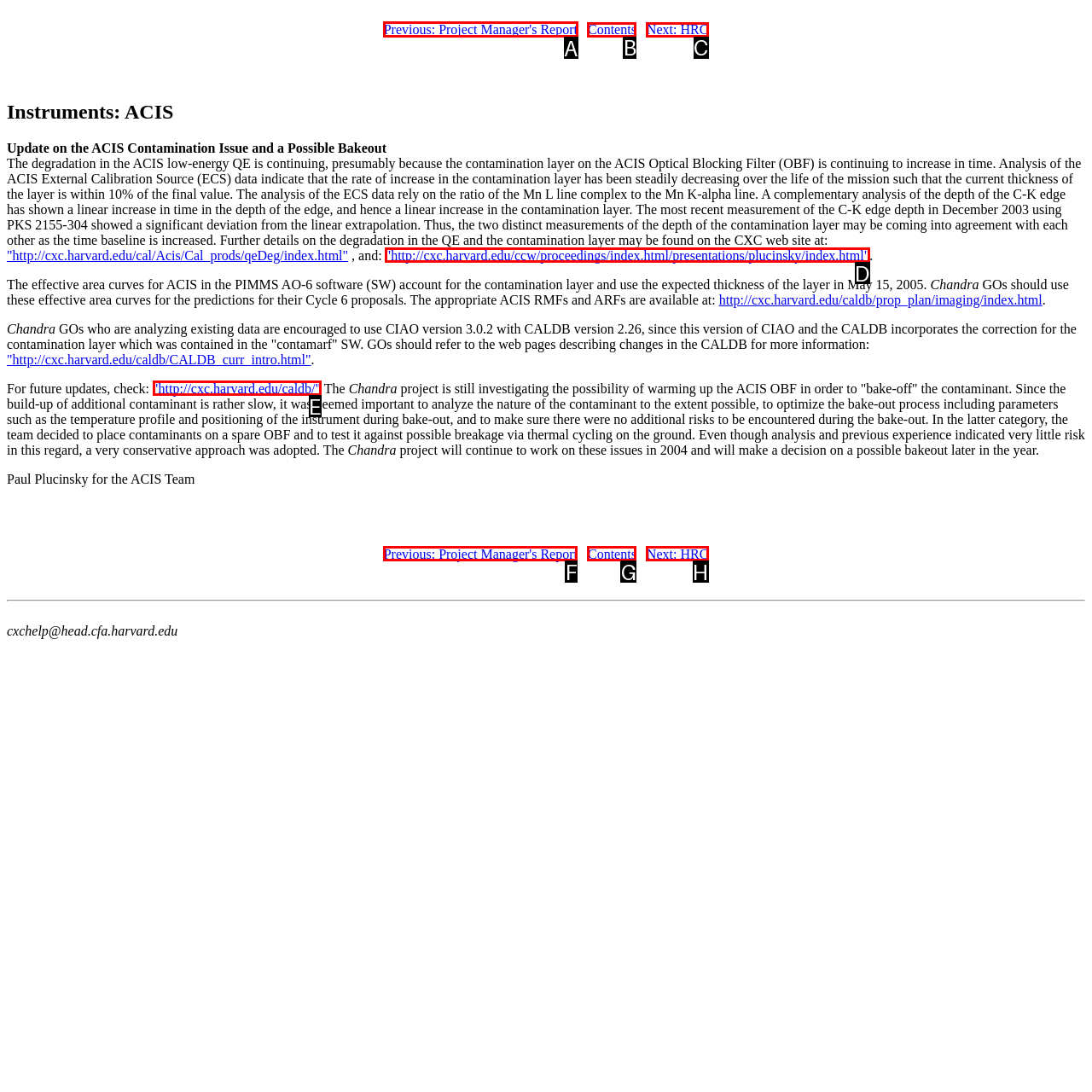Identify the letter of the UI element you should interact with to perform the task: Go to previous page
Reply with the appropriate letter of the option.

A